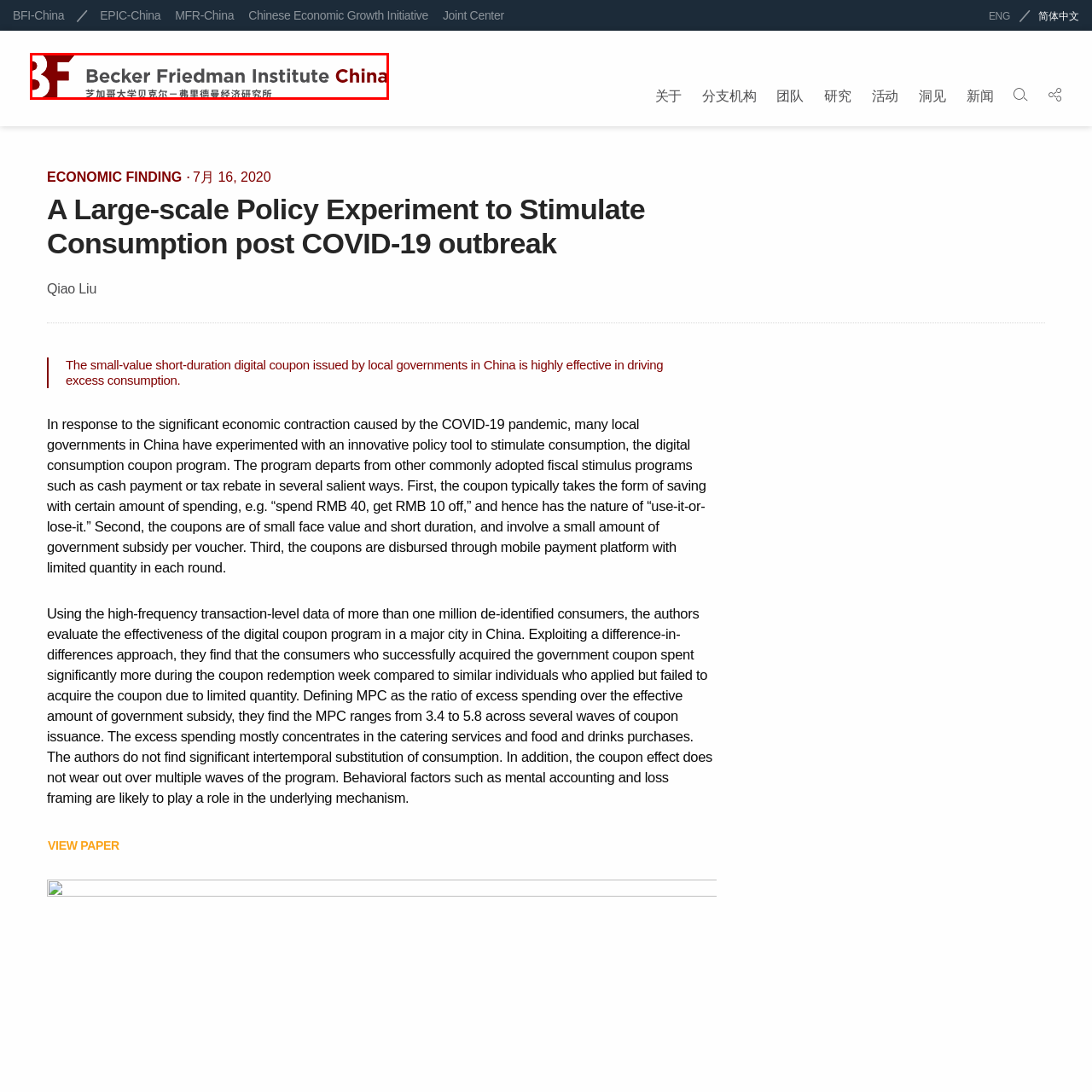What is the geographical focus of the institute?
Direct your attention to the image enclosed by the red bounding box and provide a detailed answer to the question.

The word 'China' is distinctly highlighted in the logo, indicating that the institute's geographical focus is on China, and its research and policy initiatives are targeted towards addressing economic challenges in the country.